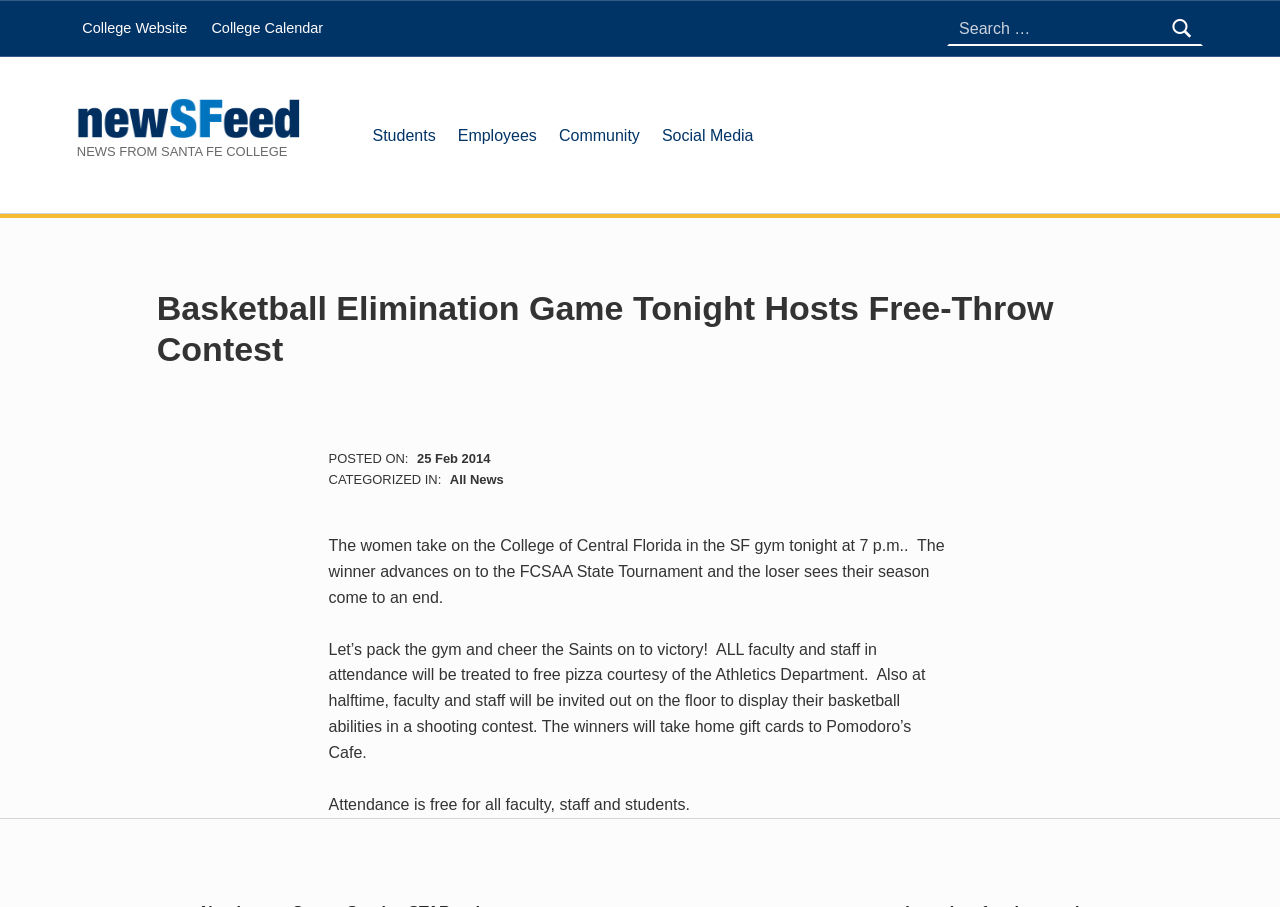Please identify the bounding box coordinates of the element's region that needs to be clicked to fulfill the following instruction: "View the College Calendar". The bounding box coordinates should consist of four float numbers between 0 and 1, i.e., [left, top, right, bottom].

[0.161, 0.022, 0.257, 0.042]